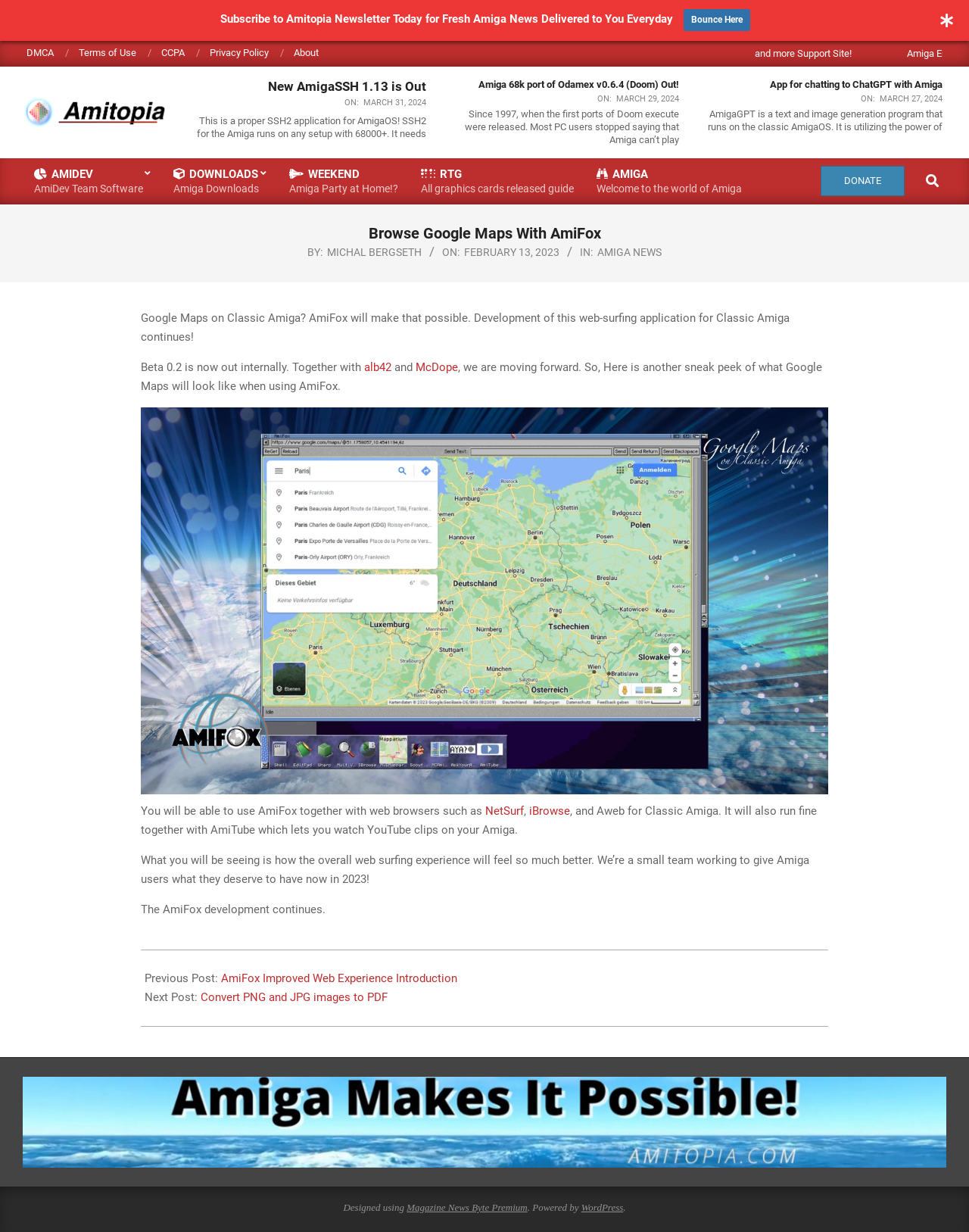What is AmiFox?
Examine the webpage screenshot and provide an in-depth answer to the question.

AmiFox is a web-surfing application for Classic Amiga, which is currently under development. It will allow users to browse the web, including Google Maps, on their Classic Amiga devices.